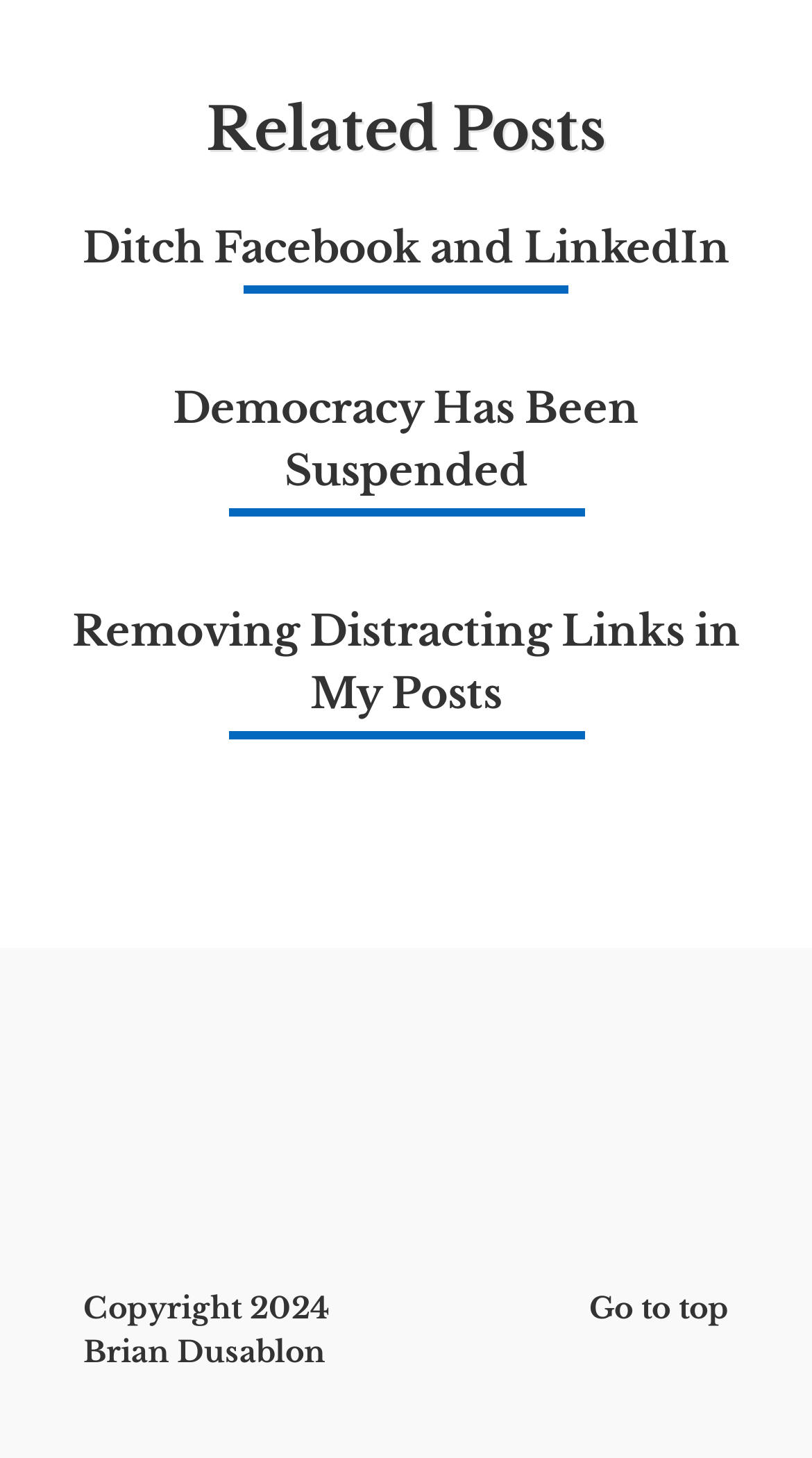Provide a brief response to the question using a single word or phrase: 
What is the title of the first related post?

Ditch Facebook and LinkedIn